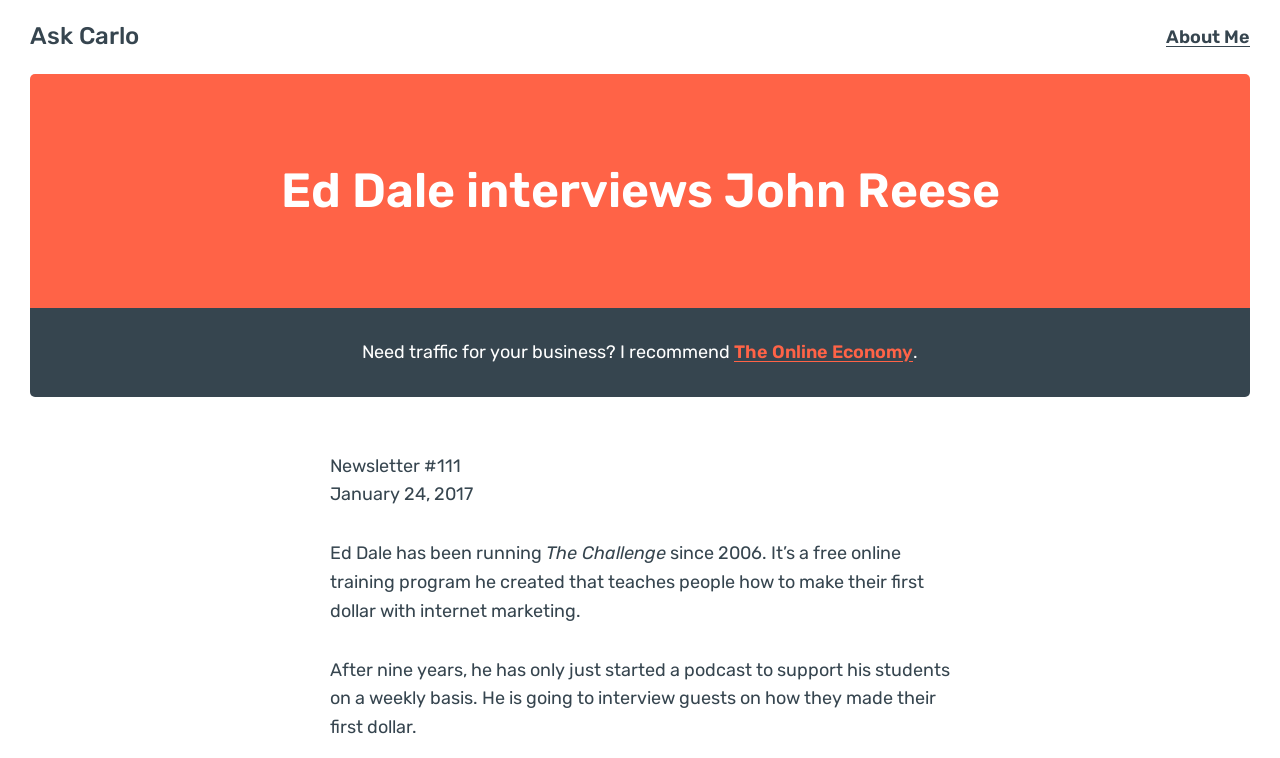How long has Ed Dale been running his online training program?
Please look at the screenshot and answer in one word or a short phrase.

Since 2006